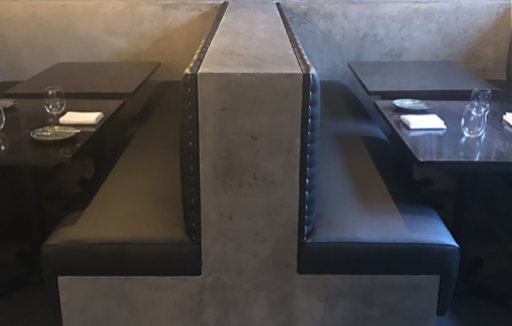Answer the following inquiry with a single word or phrase:
What type of seating areas are featured in the image?

booth-style